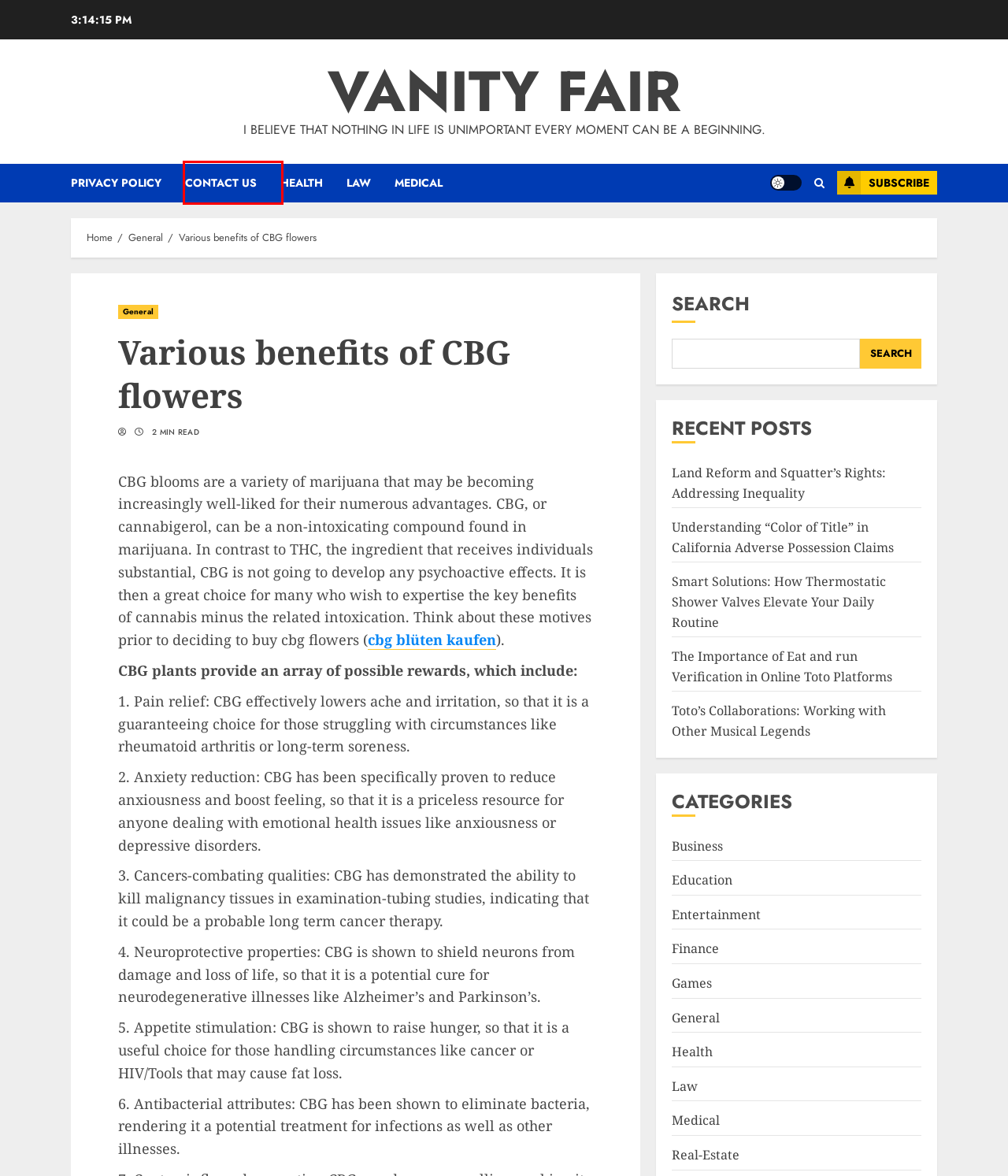Given a screenshot of a webpage with a red bounding box around an element, choose the most appropriate webpage description for the new page displayed after clicking the element within the bounding box. Here are the candidates:
A. Medical – VANITY FAIR
B. Games – VANITY FAIR
C. Business – VANITY FAIR
D. Contact Us – VANITY FAIR
E. Entertainment – VANITY FAIR
F. Real-Estate – VANITY FAIR
G. Toto’s Collaborations: Working with Other Musical Legends – VANITY FAIR
H. Finance – VANITY FAIR

D